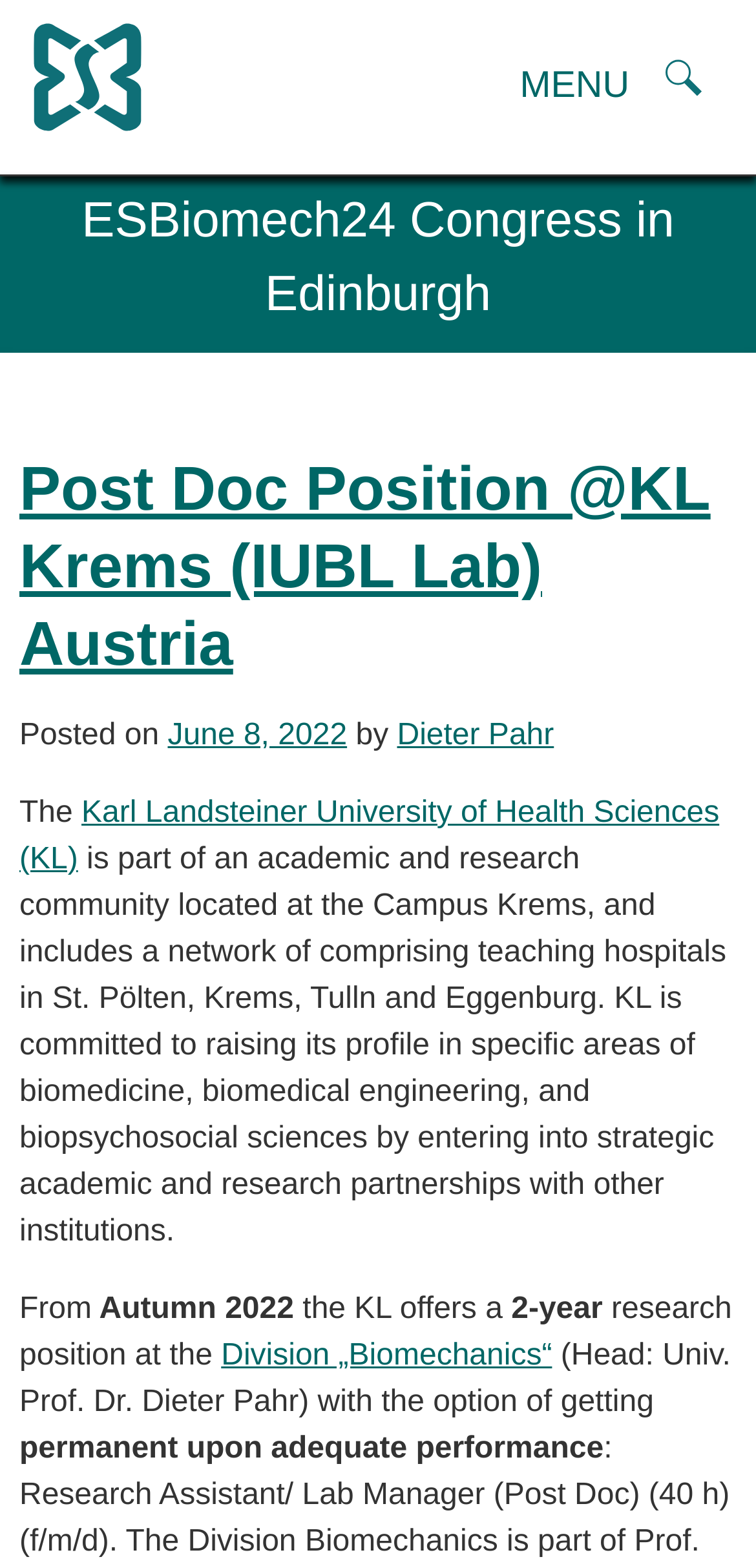Specify the bounding box coordinates of the area to click in order to execute this command: 'Click the European Society of Biomechanics logo'. The coordinates should consist of four float numbers ranging from 0 to 1, and should be formatted as [left, top, right, bottom].

[0.026, 0.0, 0.205, 0.087]